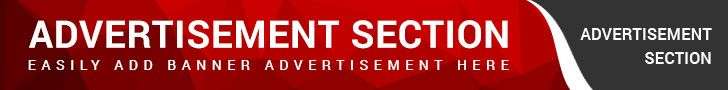With reference to the image, please provide a detailed answer to the following question: What is the purpose of the banner?

The purpose of the banner is for advertisement as indicated by the text 'ADVERTISEMENT SECTION' and the phrase 'EASILY ADD BANNER ADVERTISEMENT HERE' which suggests that the banner is designed for businesses to utilize this space for promotional purposes on the website.